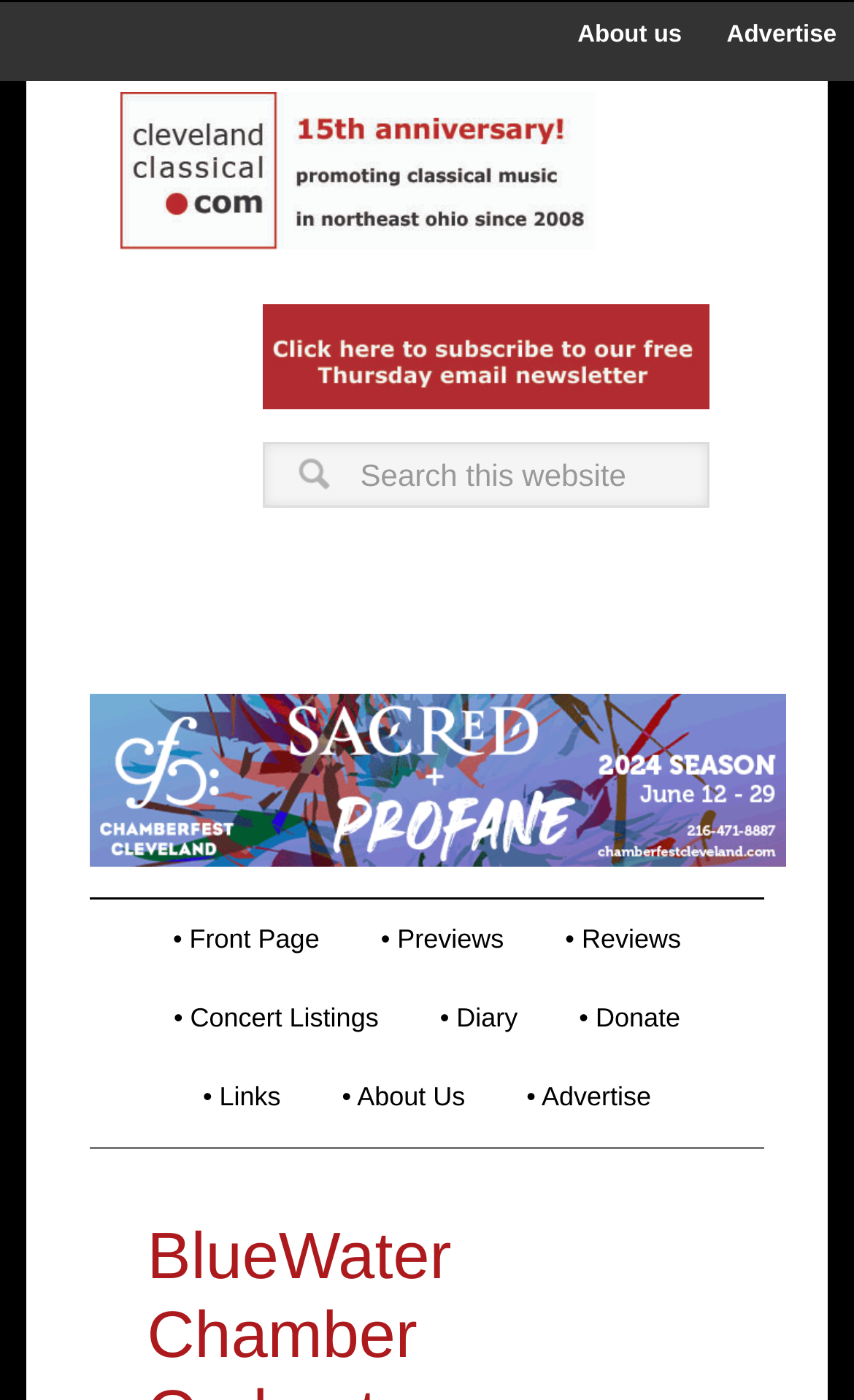Offer a detailed explanation of the webpage layout and contents.

The webpage is about the BlueWater Chamber Orchestra, specifically their concert on November 20 at the Breen. 

At the top of the page, there is a navigation bar with links to "About us" and "Advertise" on the right side. Below this navigation bar, there is a header section with a link to "ClevelandClassical.com" and an image of the same name. 

To the right of the header section, there is an advertisement with an image and a link labeled "Ad". Below this advertisement, there is a search bar with a search box and a "Search" button. 

On the left side of the page, there is a main navigation menu with links to various sections of the website, including "Front Page", "Previews", "Reviews", "Concert Listings", "Diary", "Donate", "Links", "About Us", and "Advertise". 

Further down the page, there is another advertisement with an image and a link labeled "Ad".